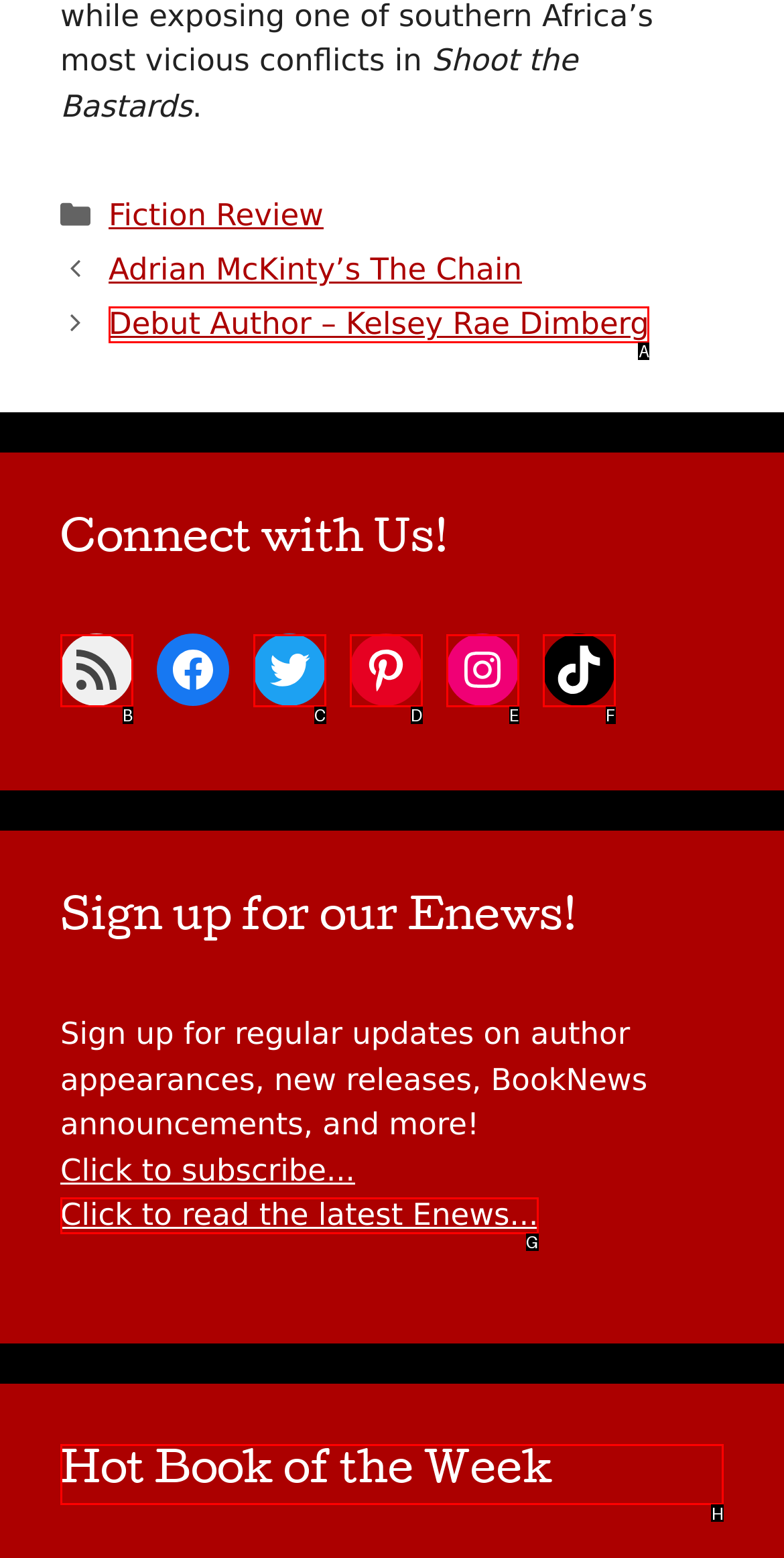Tell me which one HTML element I should click to complete this task: View the 'Journal Map' Answer with the option's letter from the given choices directly.

None